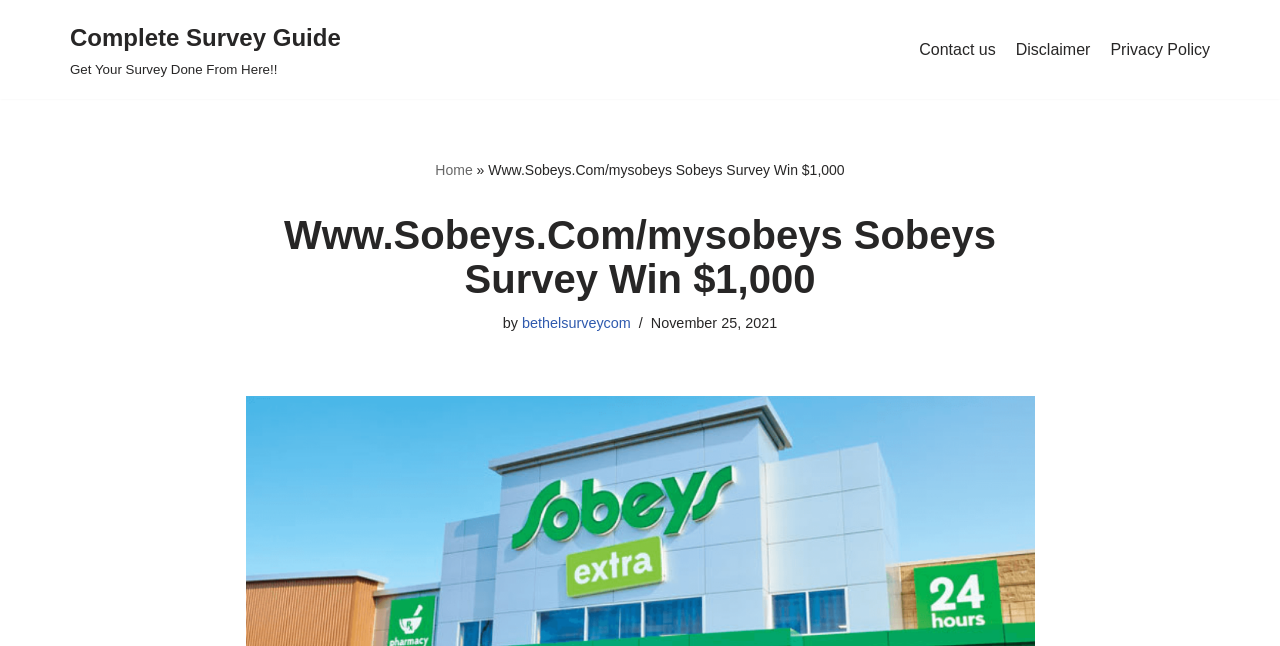What is the date mentioned on the webpage?
Please look at the screenshot and answer in one word or a short phrase.

November 25, 2021